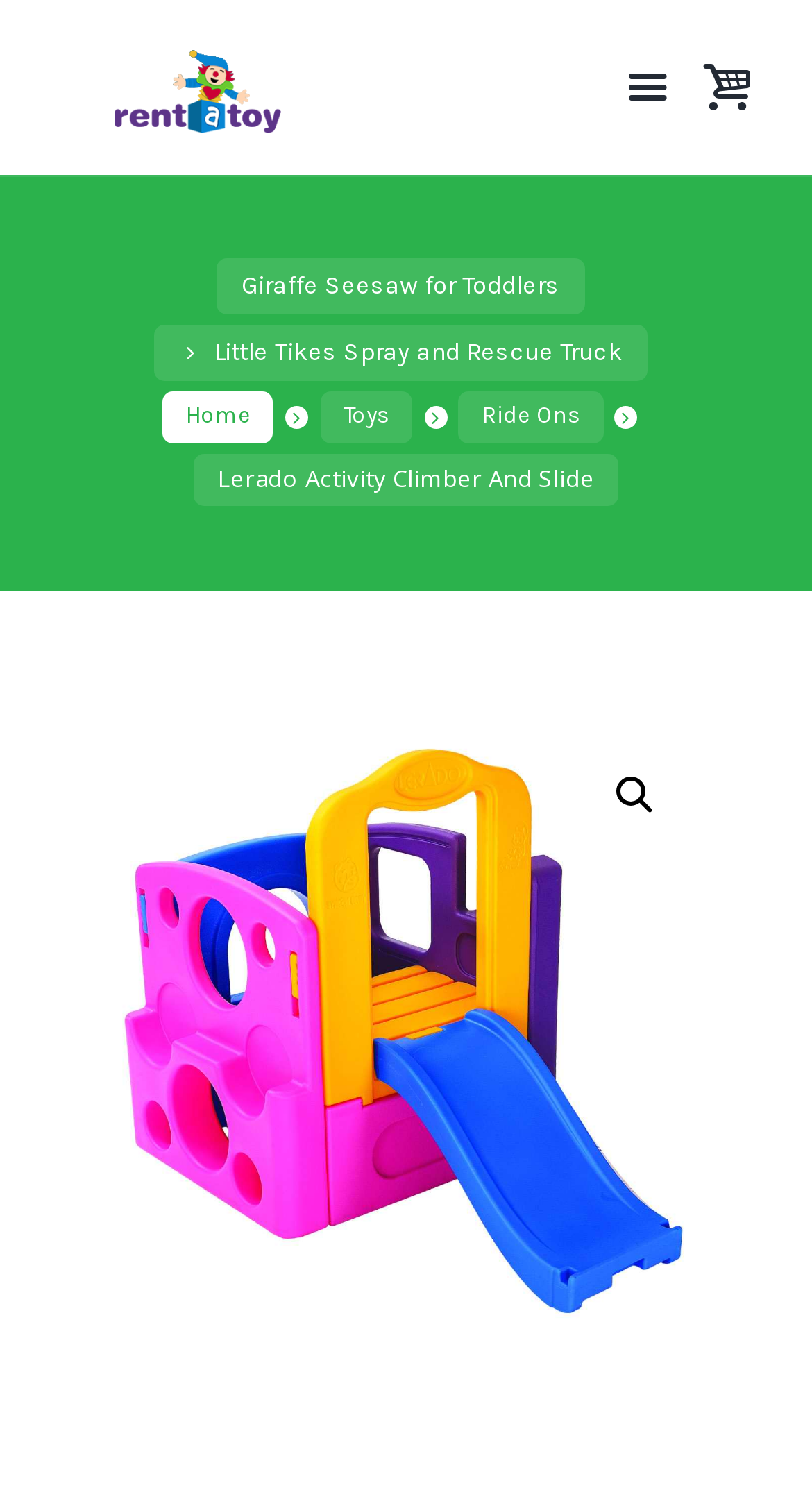Please predict the bounding box coordinates of the element's region where a click is necessary to complete the following instruction: "View the Ride Ons page". The coordinates should be represented by four float numbers between 0 and 1, i.e., [left, top, right, bottom].

[0.565, 0.263, 0.743, 0.298]